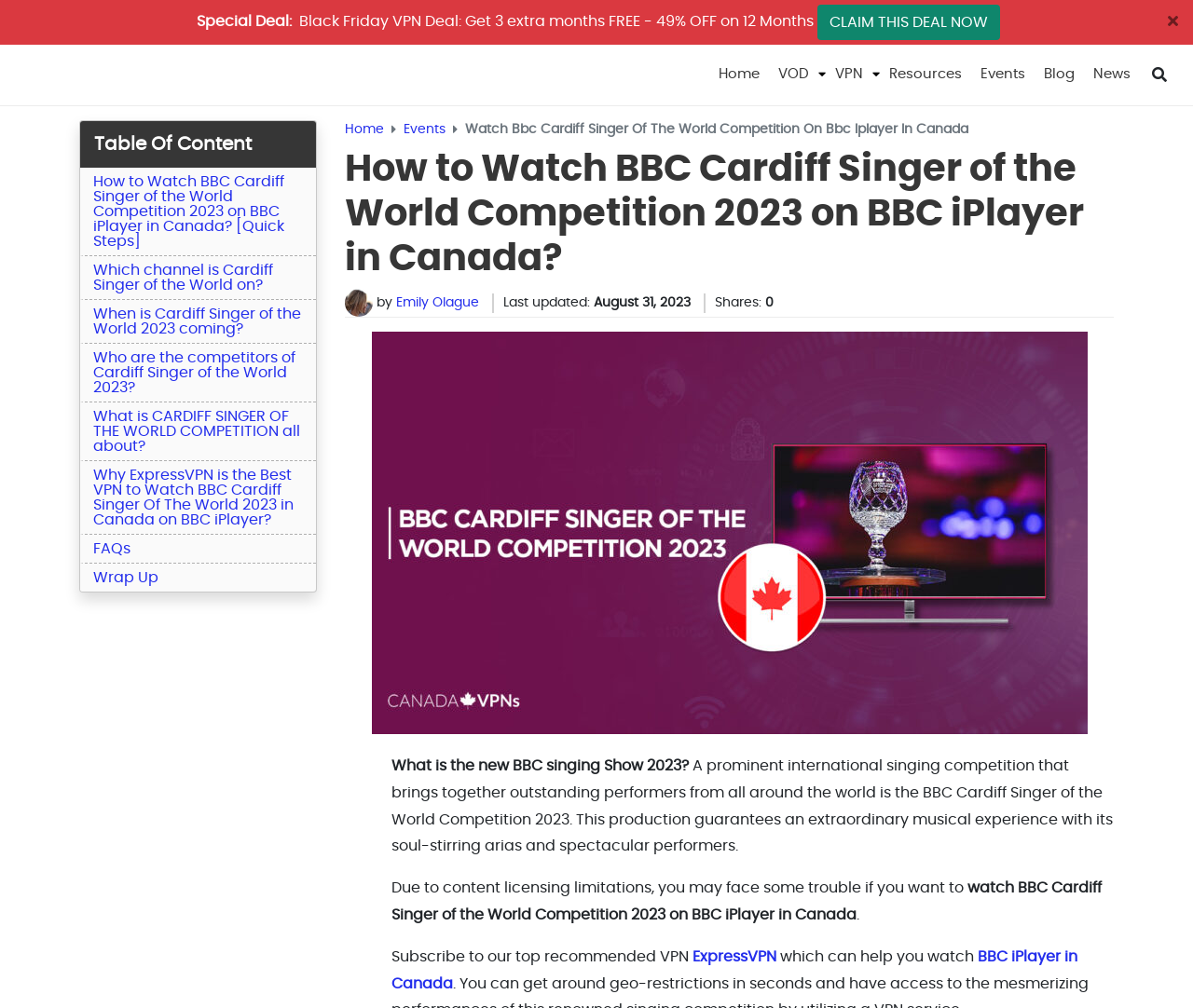Examine the image carefully and respond to the question with a detailed answer: 
Who is the author of this webpage?

I found the answer by looking at the section below the main heading, where it says 'by Emily Olague', indicating that Emily Olague is the author of this webpage.